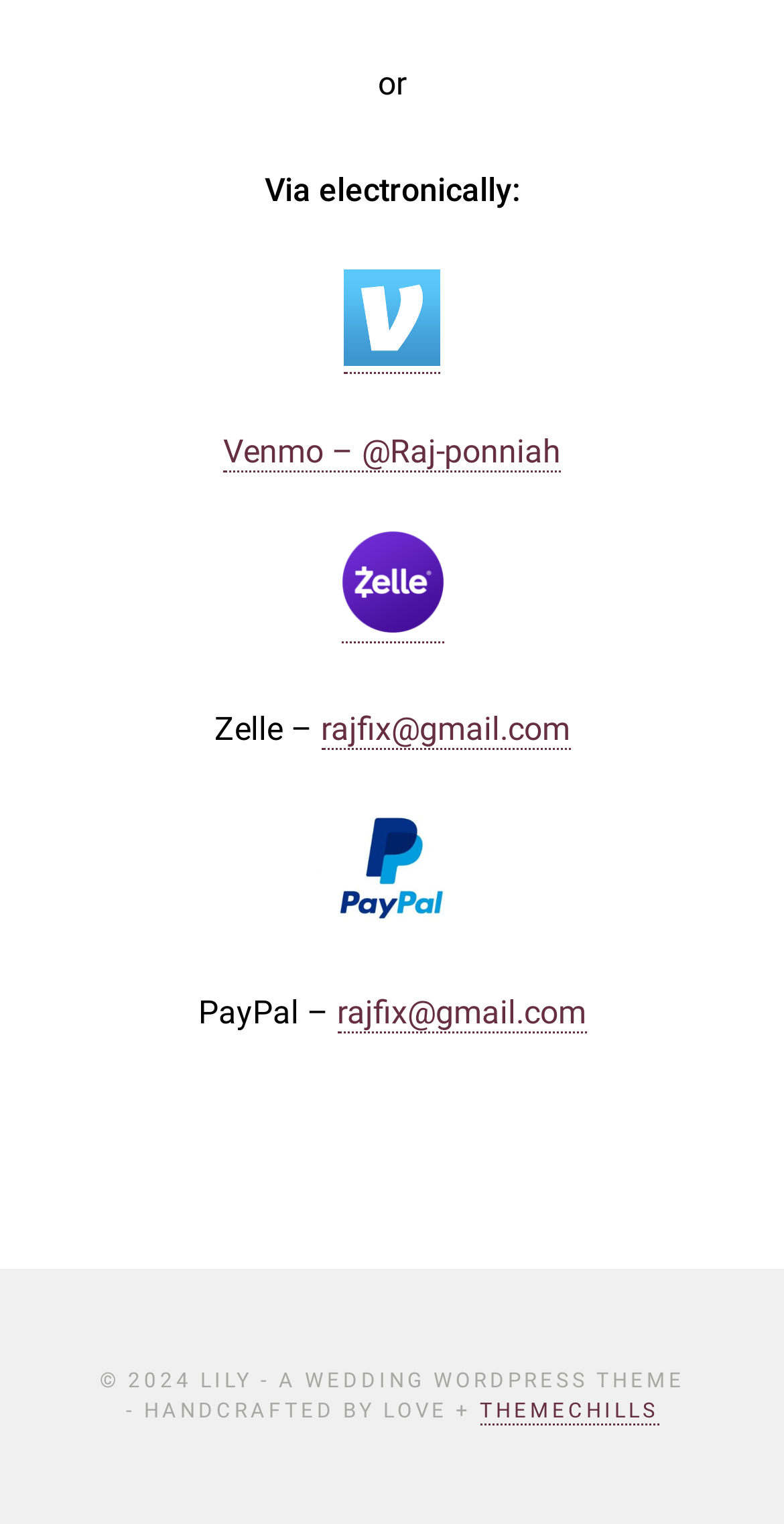What is the email address associated with PayPal?
Answer the question with just one word or phrase using the image.

rajfix@gmail.com